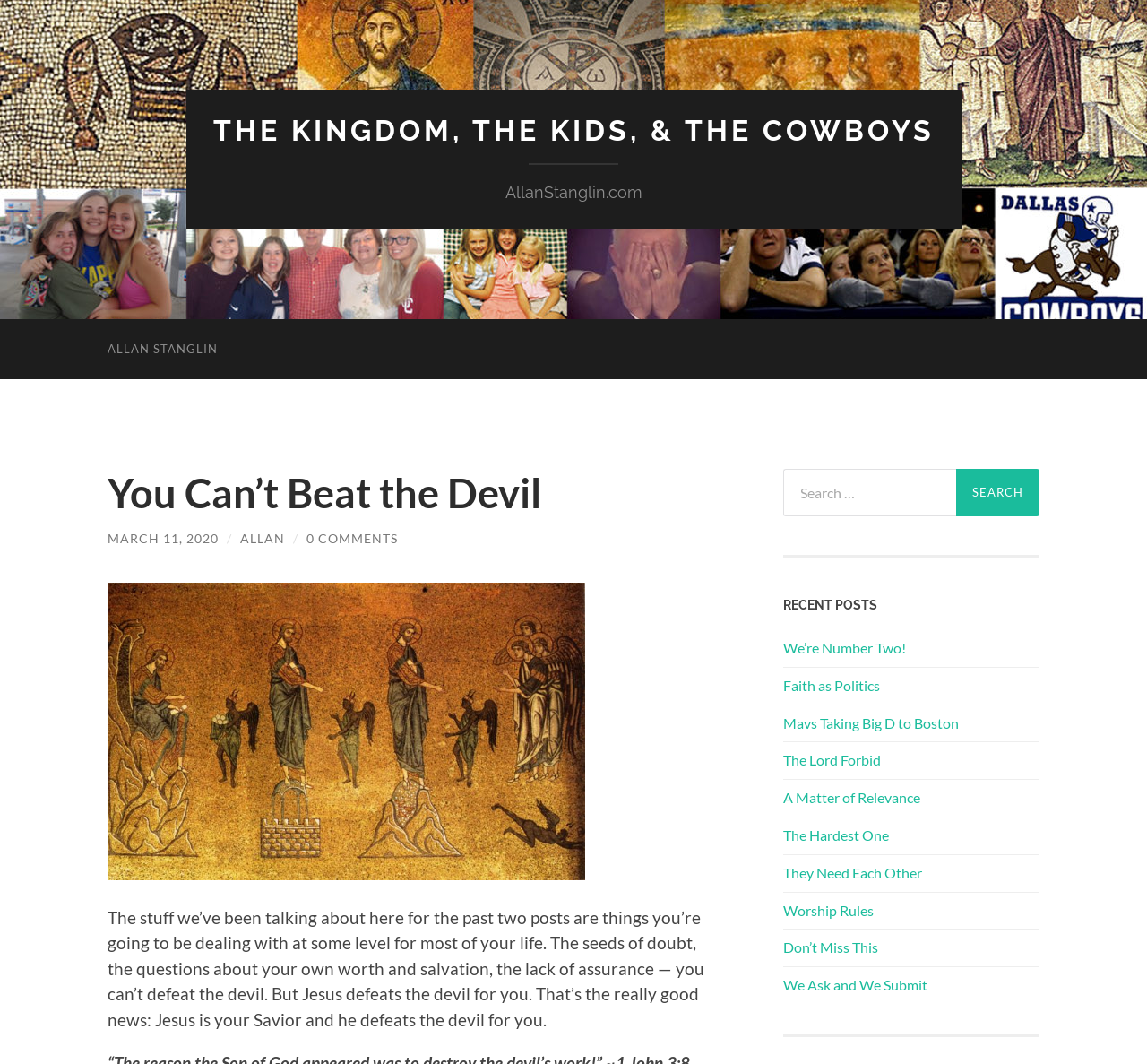Find the bounding box coordinates for the element described here: "Allan Stanglin".

[0.078, 0.3, 0.205, 0.356]